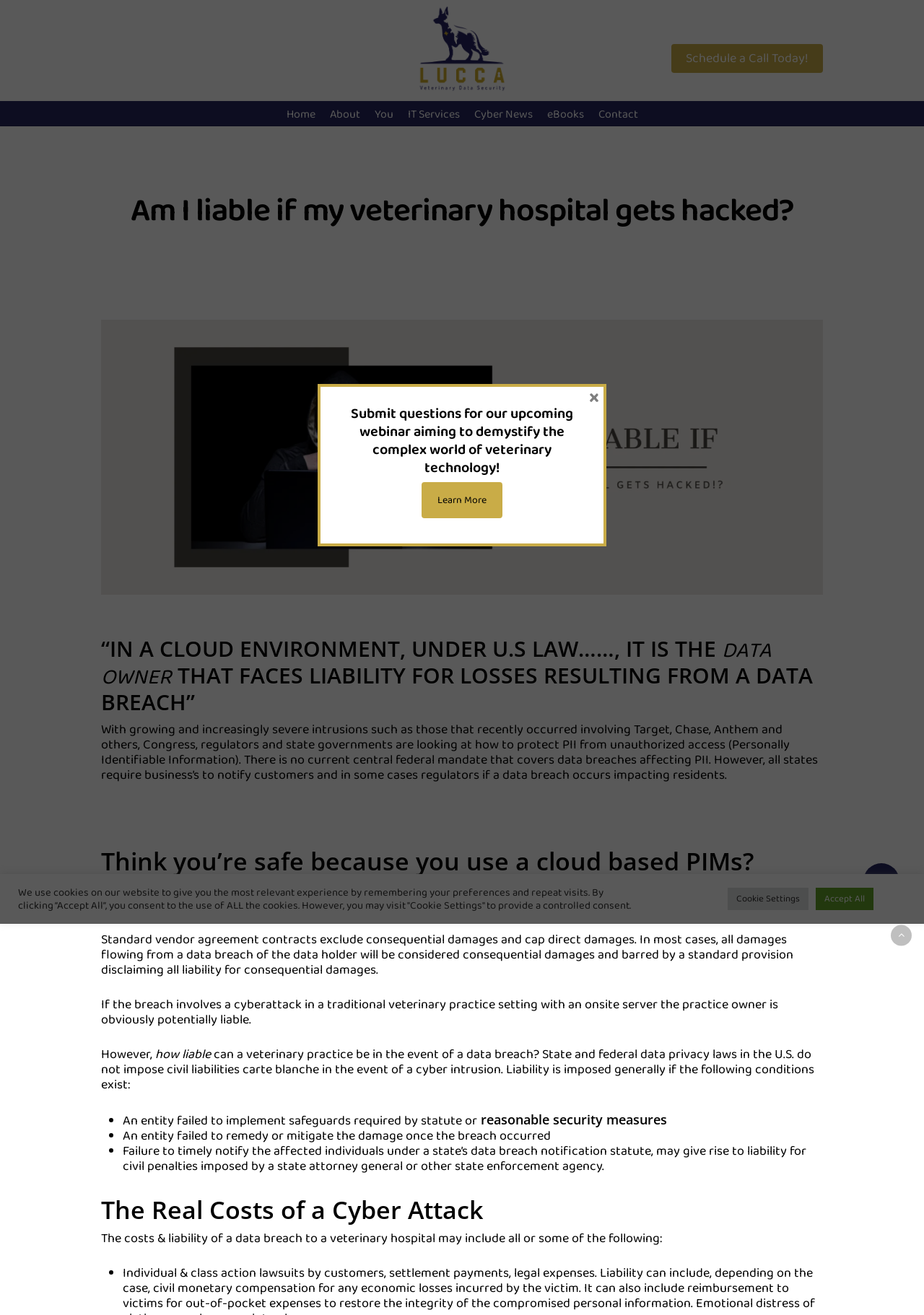Locate the bounding box coordinates of the UI element described by: "parent_node: Skip to main content". Provide the coordinates as four float numbers between 0 and 1, formatted as [left, top, right, bottom].

[0.964, 0.703, 0.987, 0.719]